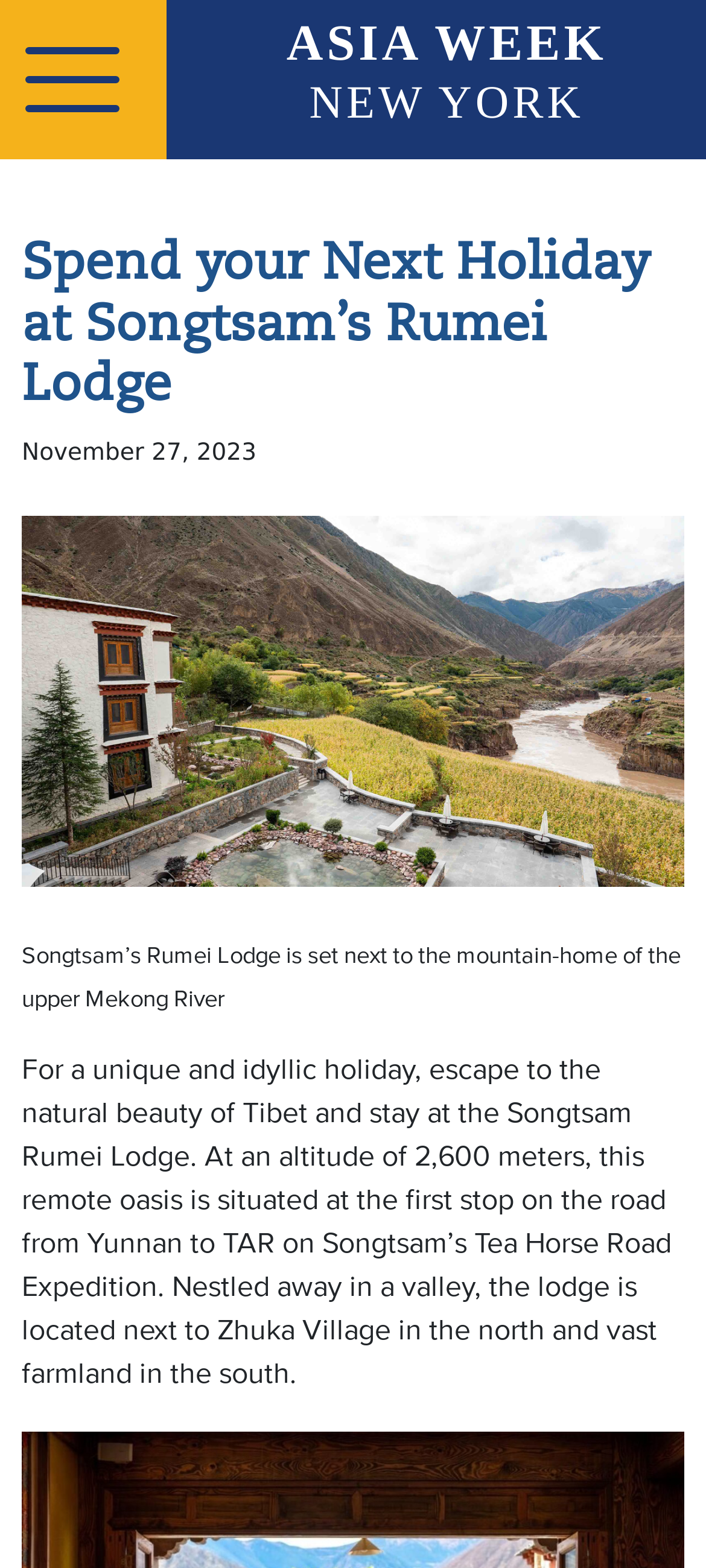What is the name of the river mentioned in the text?
Based on the screenshot, give a detailed explanation to answer the question.

The text description mentions that the lodge is set next to the mountain-home of the upper Mekong River, which suggests that the river mentioned is the Mekong River.